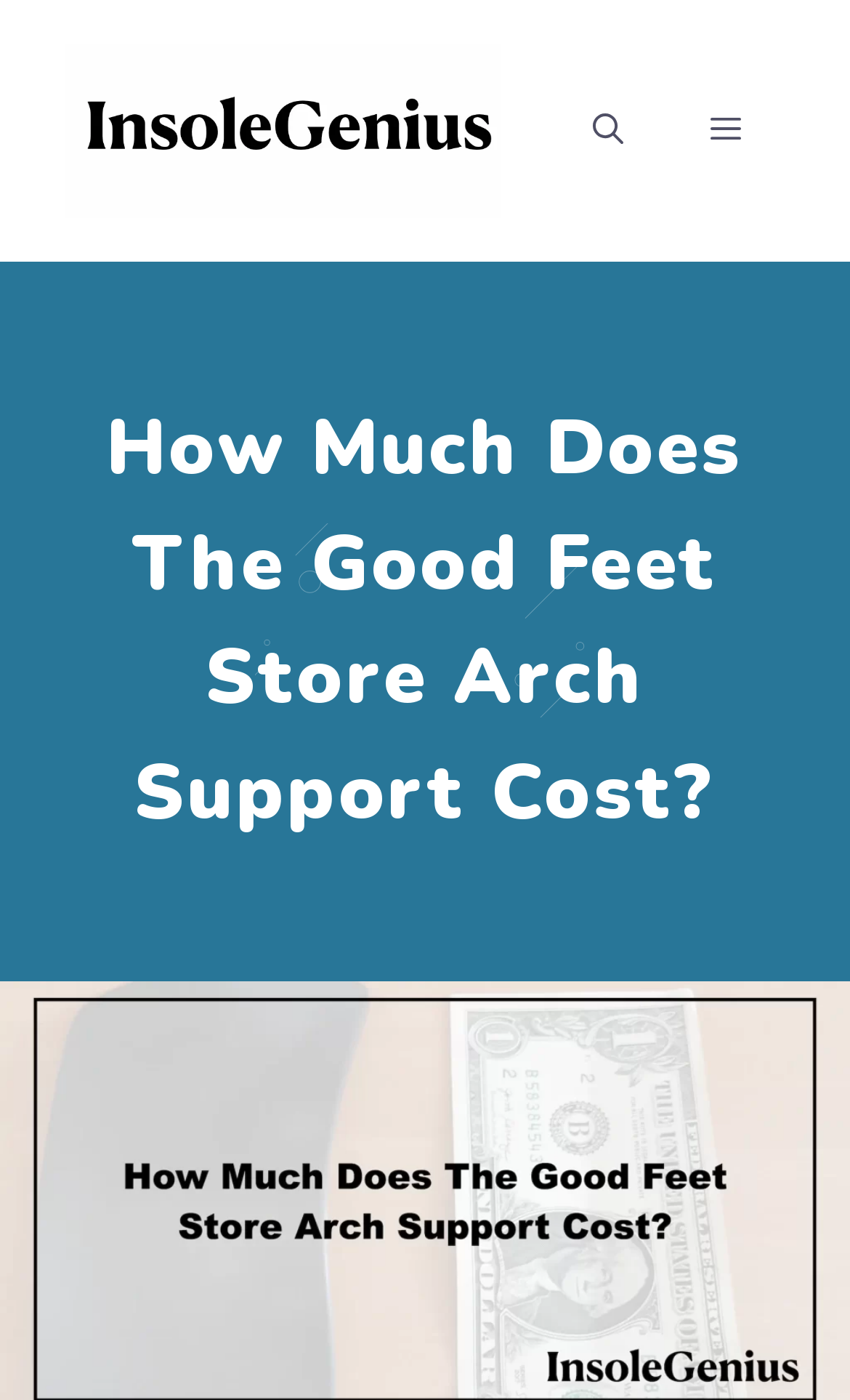Locate the bounding box of the UI element described by: "alt="Armadilloebooks"" in the given webpage screenshot.

None